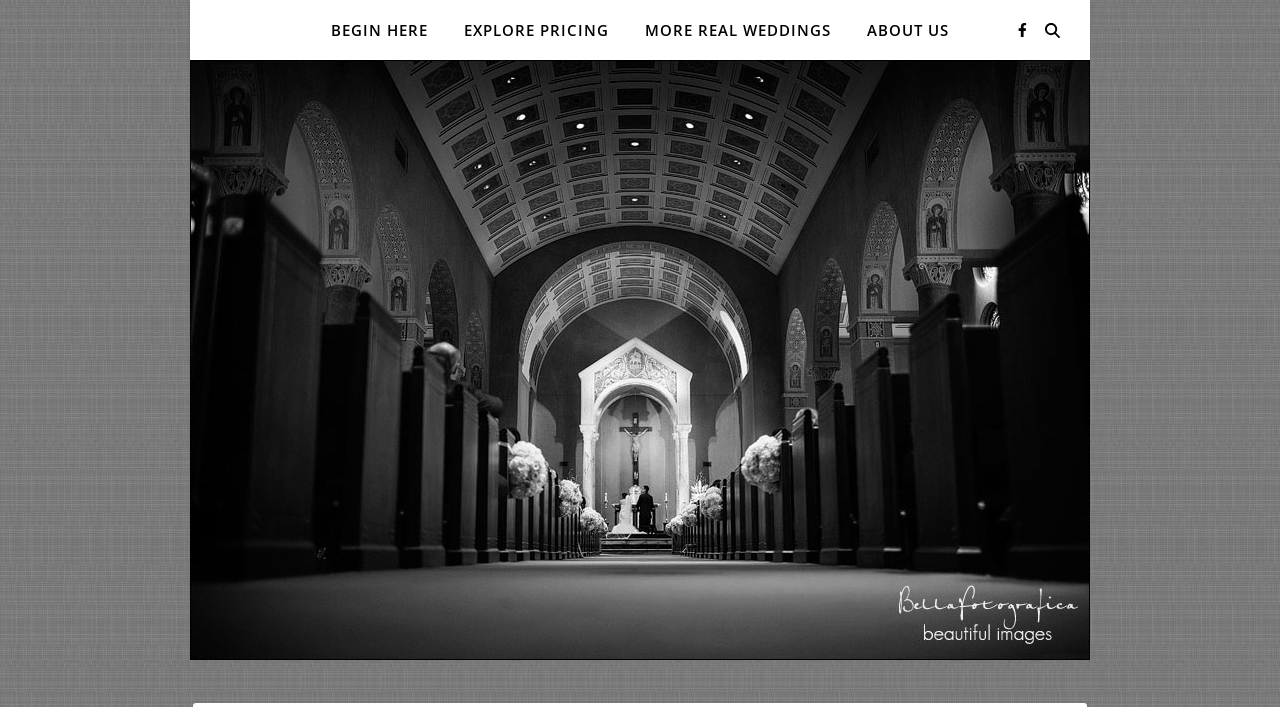Give a one-word or phrase response to the following question: How many columns are present in the top navigation bar?

1